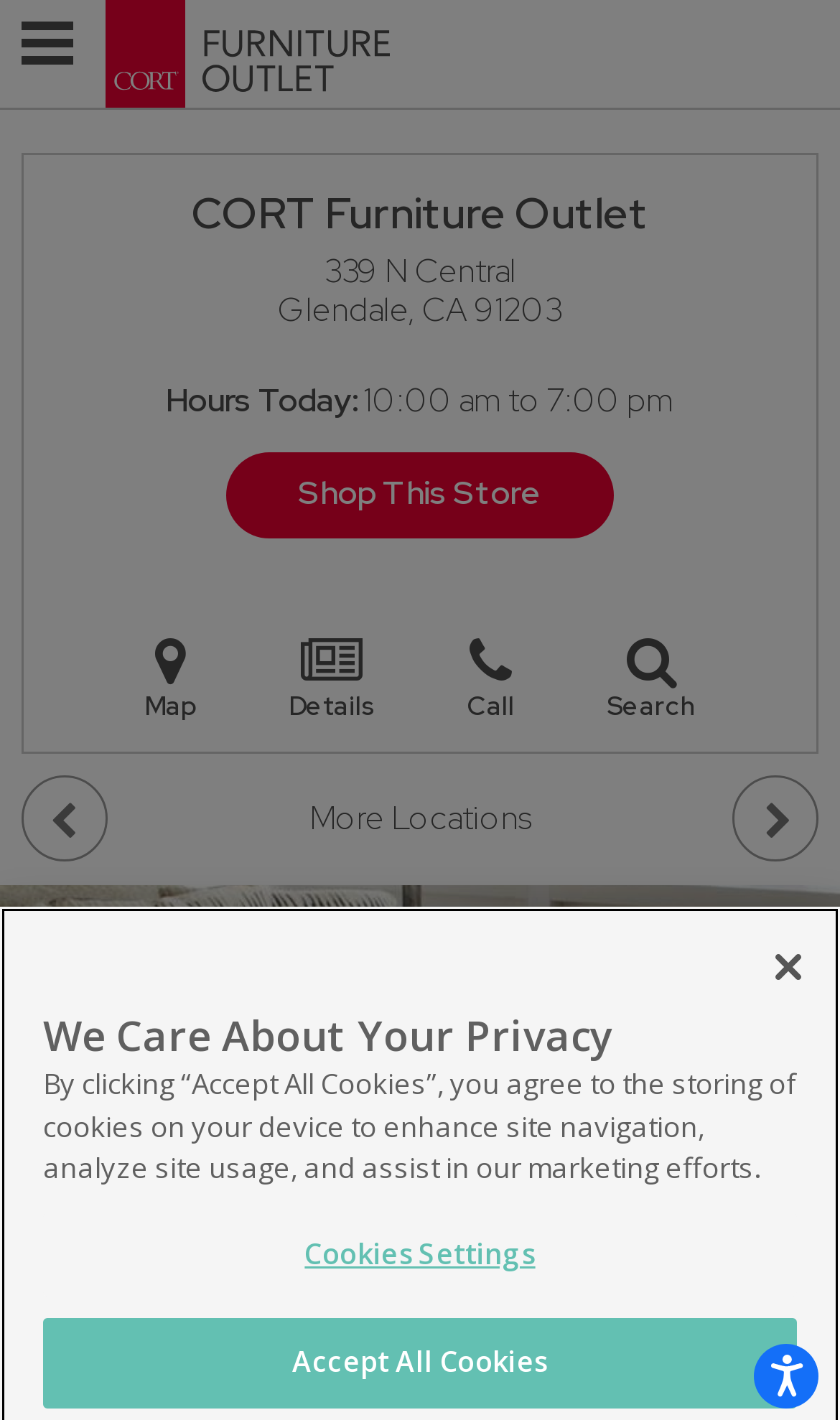Please identify the bounding box coordinates of the area that needs to be clicked to follow this instruction: "Skip to Content".

[0.051, 0.076, 0.564, 0.146]